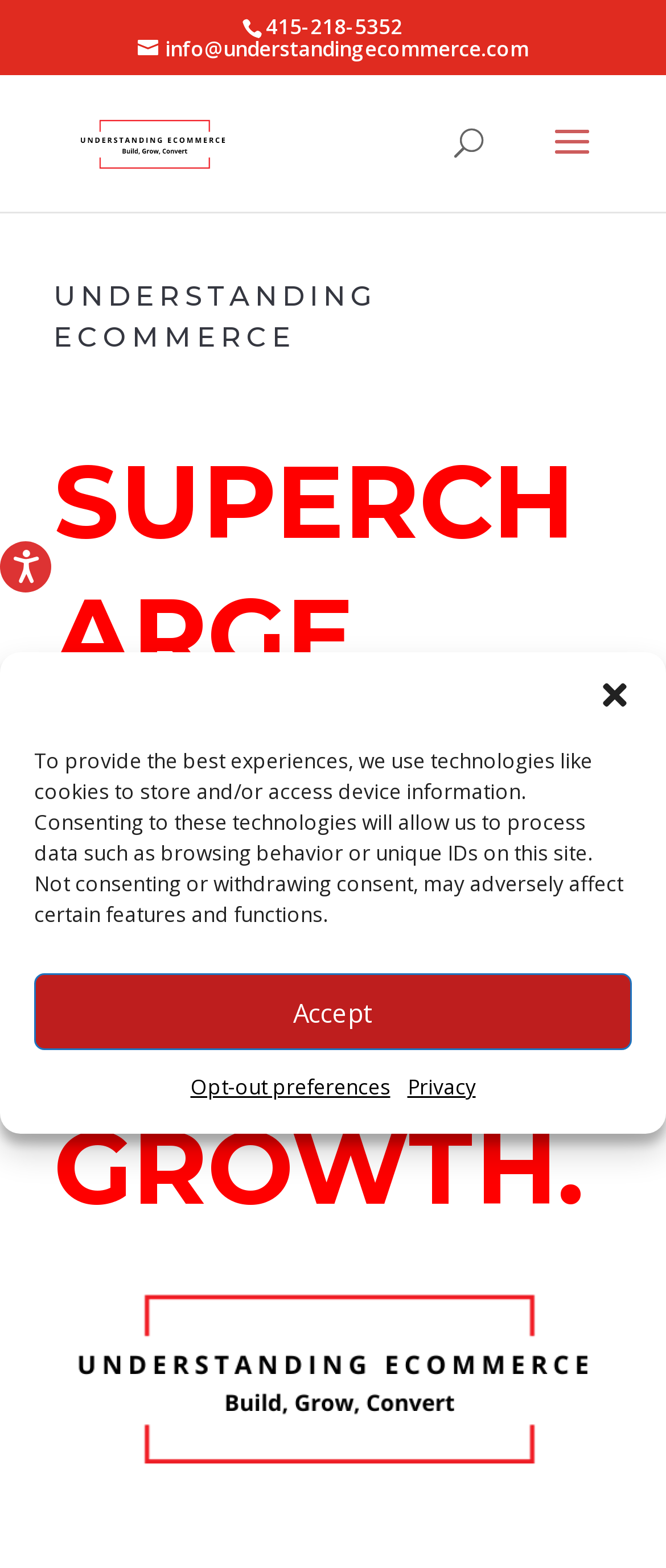Analyze and describe the webpage in a detailed narrative.

The webpage is about Understanding eCommerce, with a focus on innovative digital marketing strategies for achieving success. At the top, there is a dialog box for managing consent, which includes a button to close the dialog, a description of the use of technologies like cookies, and buttons to accept or opt-out of these technologies. Below this dialog box, there is a button to open accessibility options and a small image.

On the top-left corner, there is a phone number, 415-218-5352, and an email address, info@understandingecommerce.com, which is linked to a contact email. Next to the email address, there is a link to the Understanding eCommerce website, accompanied by a small image of the website's logo.

In the center of the page, there is a search bar with a searchbox labeled "Search for:". Below the search bar, there is a heading that reads "UNDERSTANDING ECOMMERCE" in bold font. Underneath this heading, there is a prominent heading that states "SUPERCHARGE YOUR ONLINE BUSINESS GROWTH." This heading is accompanied by a large image of the Understanding eCommerce logo.

At the very bottom of the page, there is a link to skip to the content, which suggests that there may be more content or articles below the fold. Overall, the webpage appears to be a landing page or homepage for Understanding eCommerce, with a focus on introducing the website's purpose and providing accessibility options.